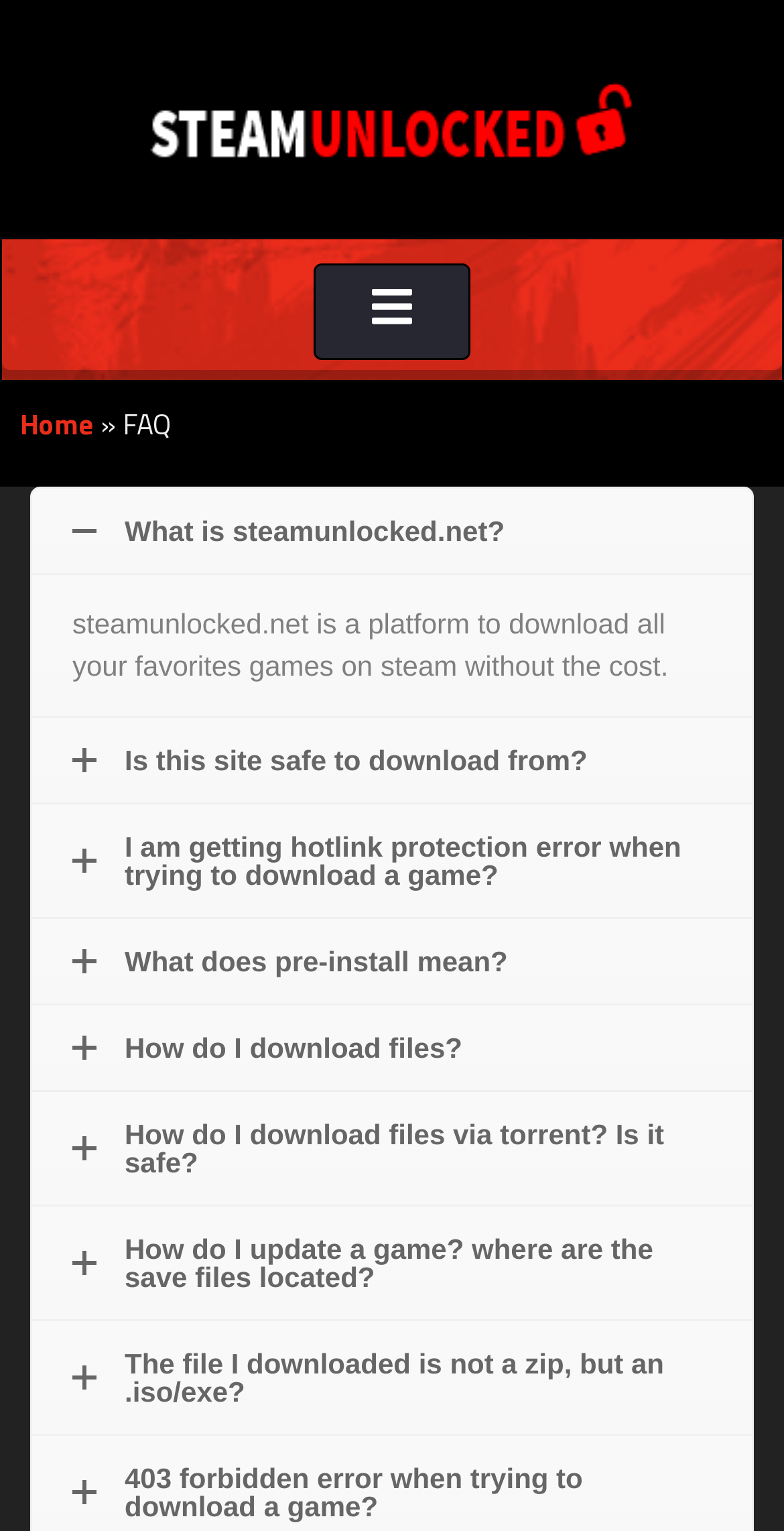Create an elaborate caption that covers all aspects of the webpage.

This webpage is a FAQ page for SteamUnlocked, a platform for downloading games on Steam without cost. At the top, there is a logo image of SteamUnlocked, accompanied by a link with the same name. To the right of the logo, there is a button labeled "Toggle navigation". Below the logo, there are navigation links, including "Home" and "FAQ", separated by a "»" symbol.

The main content of the page is divided into several sections, each with a heading and a corresponding link. The sections are stacked vertically, with the first section starting from the top center of the page. The headings include questions such as "What is steamunlocked.net?", "Is this site safe to download from?", and "How do I download files?", among others. Each section has a brief description or answer to the question, with the text aligned to the left.

There are a total of 8 sections, each with a similar layout and design. The sections are evenly spaced, with a consistent margin between them. The text is clear and easy to read, with a good contrast between the text and the background. Overall, the page has a simple and organized layout, making it easy to navigate and find the desired information.